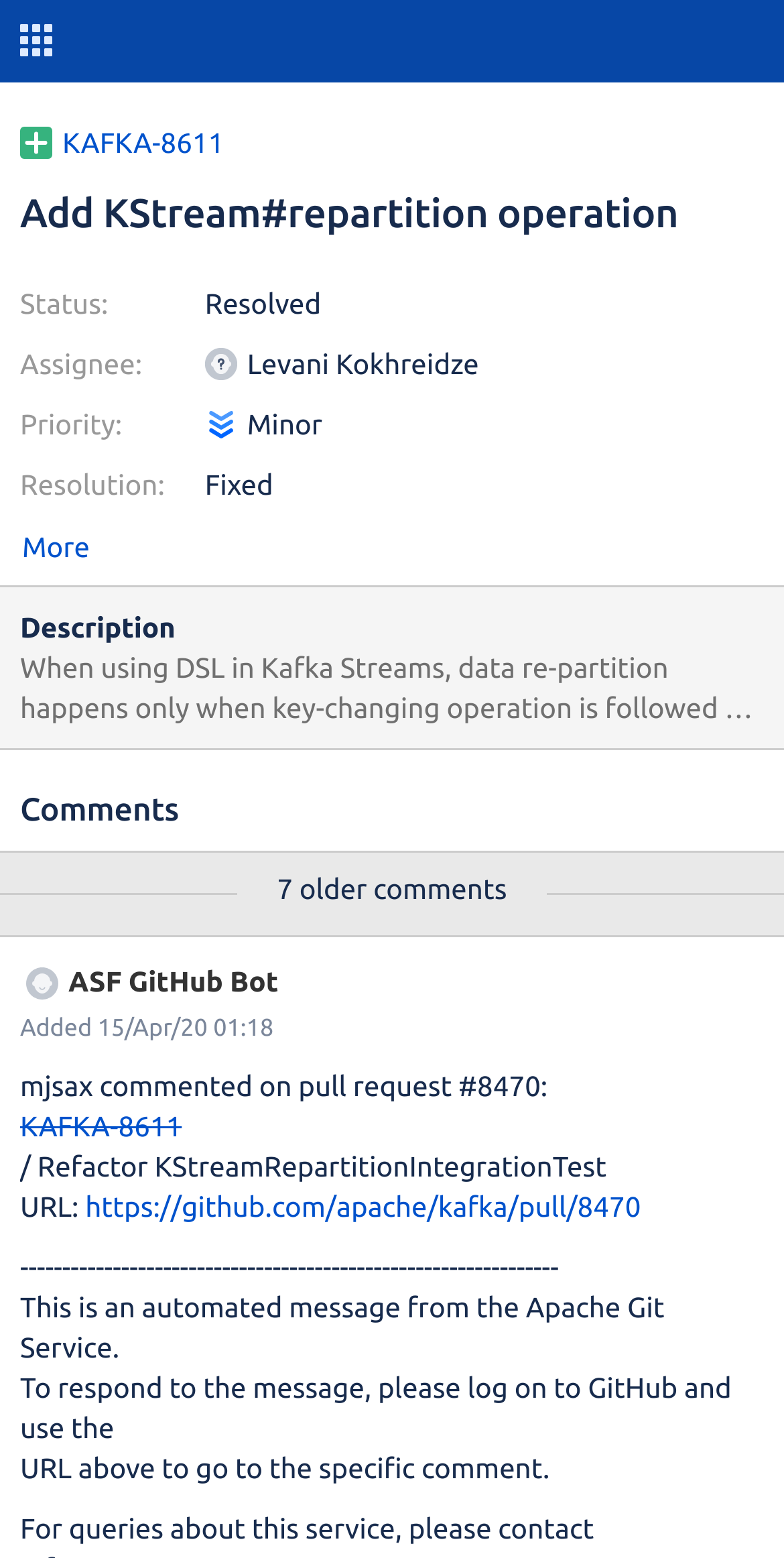What is the status of this issue?
Based on the screenshot, respond with a single word or phrase.

Resolved